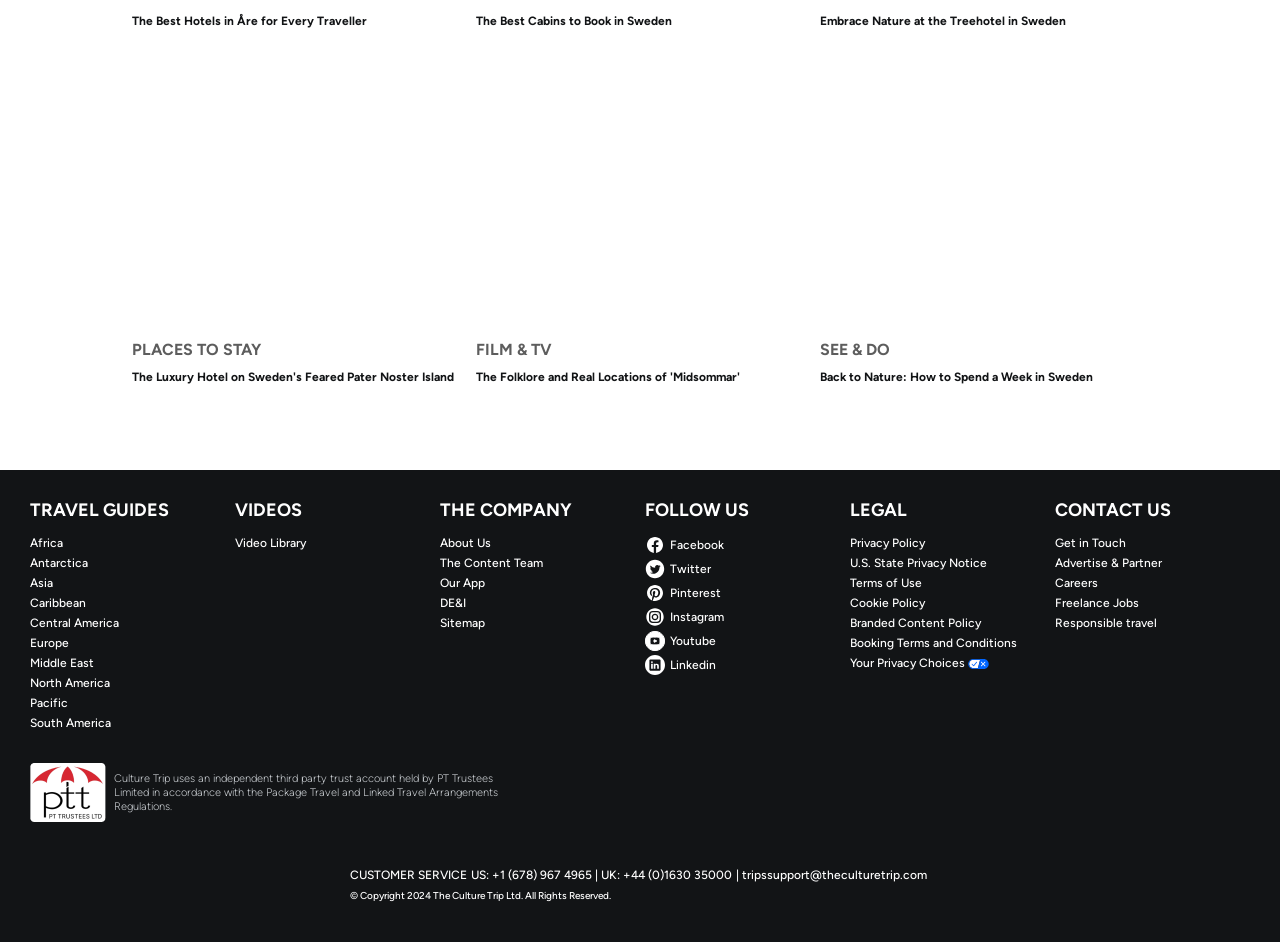What type of content is categorized under 'VIDEOS'?
Look at the screenshot and respond with a single word or phrase.

Videos